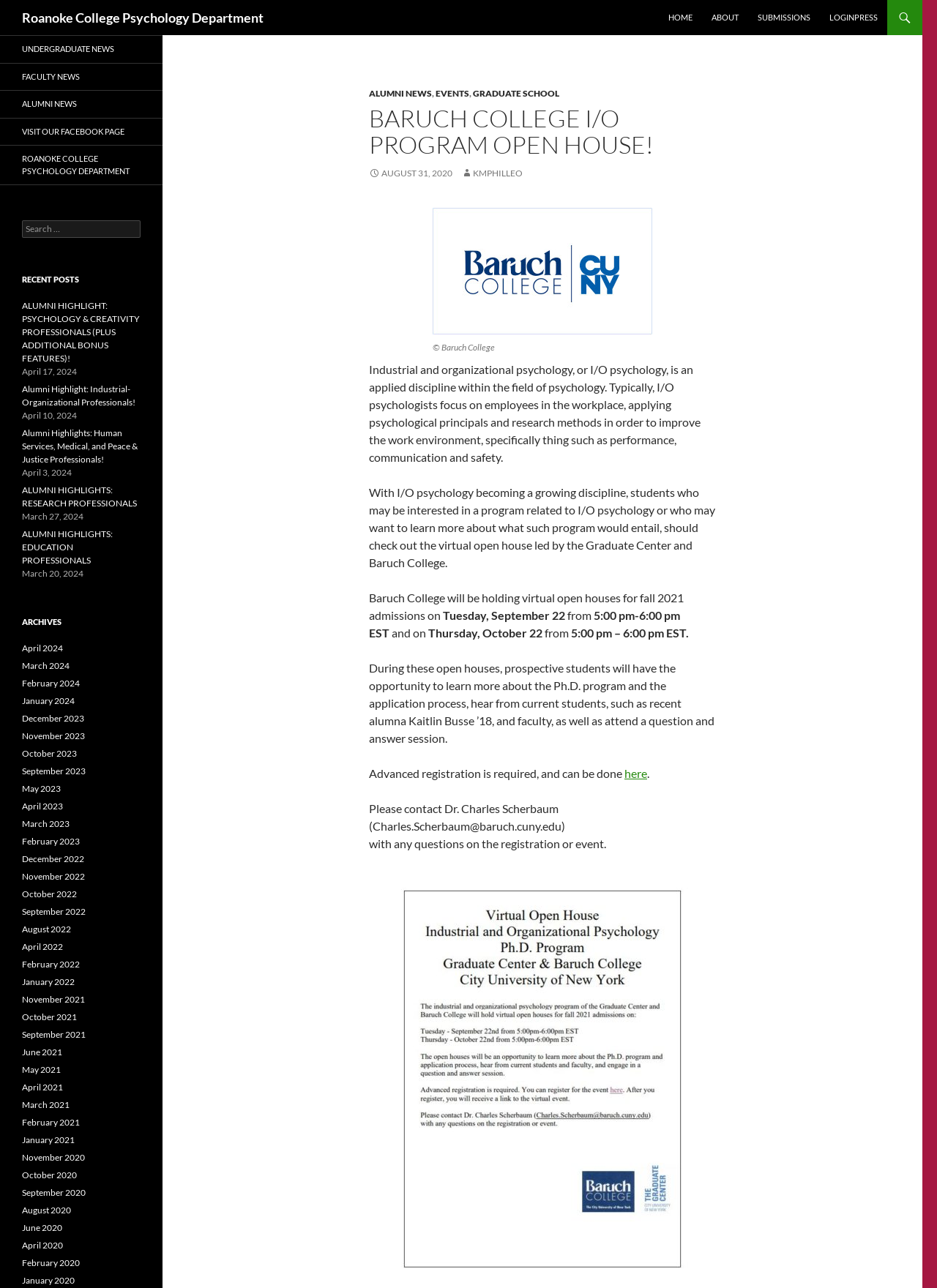Determine the webpage's heading and output its text content.

Roanoke College Psychology Department